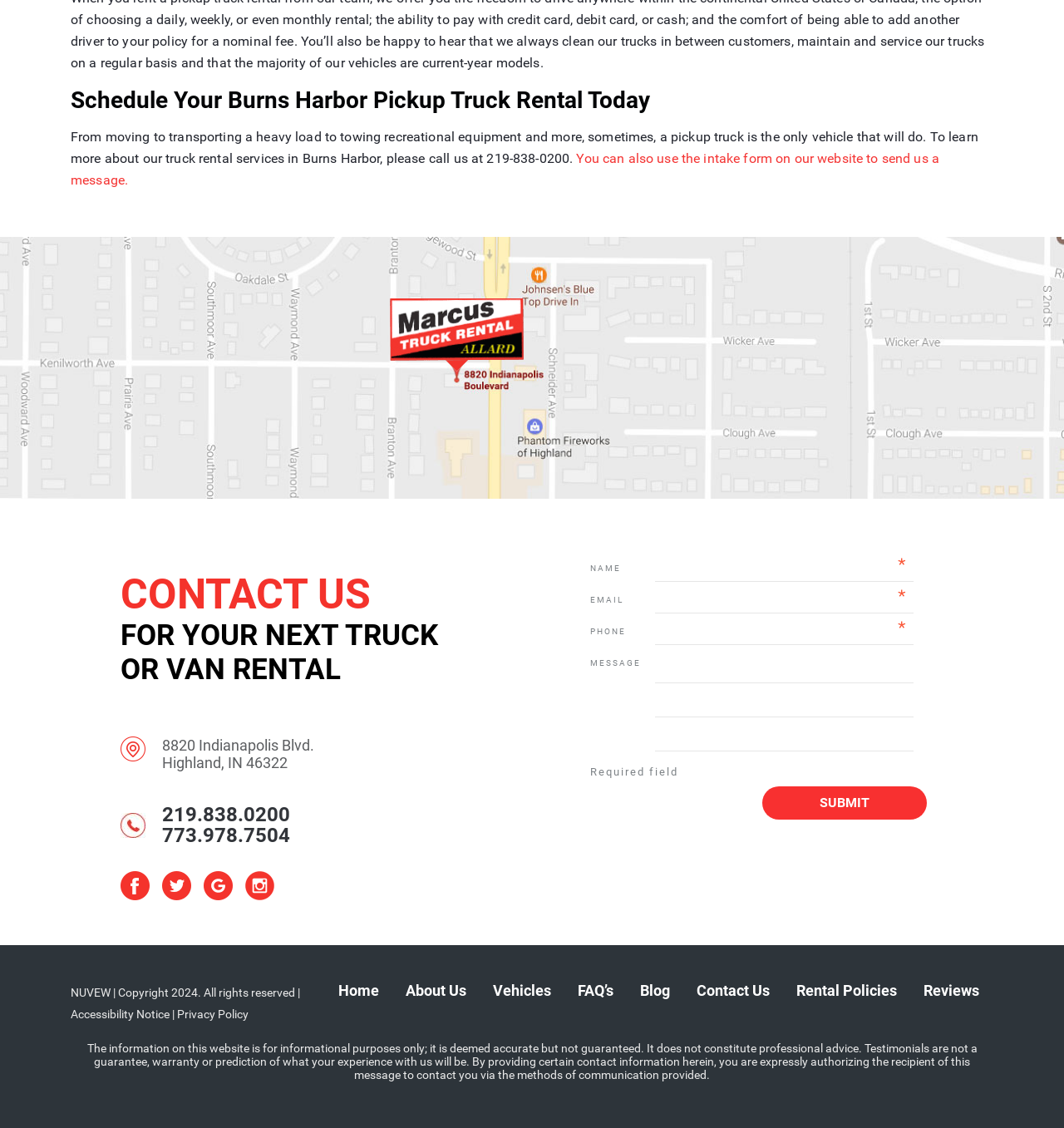Give a one-word or short phrase answer to this question: 
What is the address of the company?

8820 Indianapolis Blvd. Highland, IN 46322